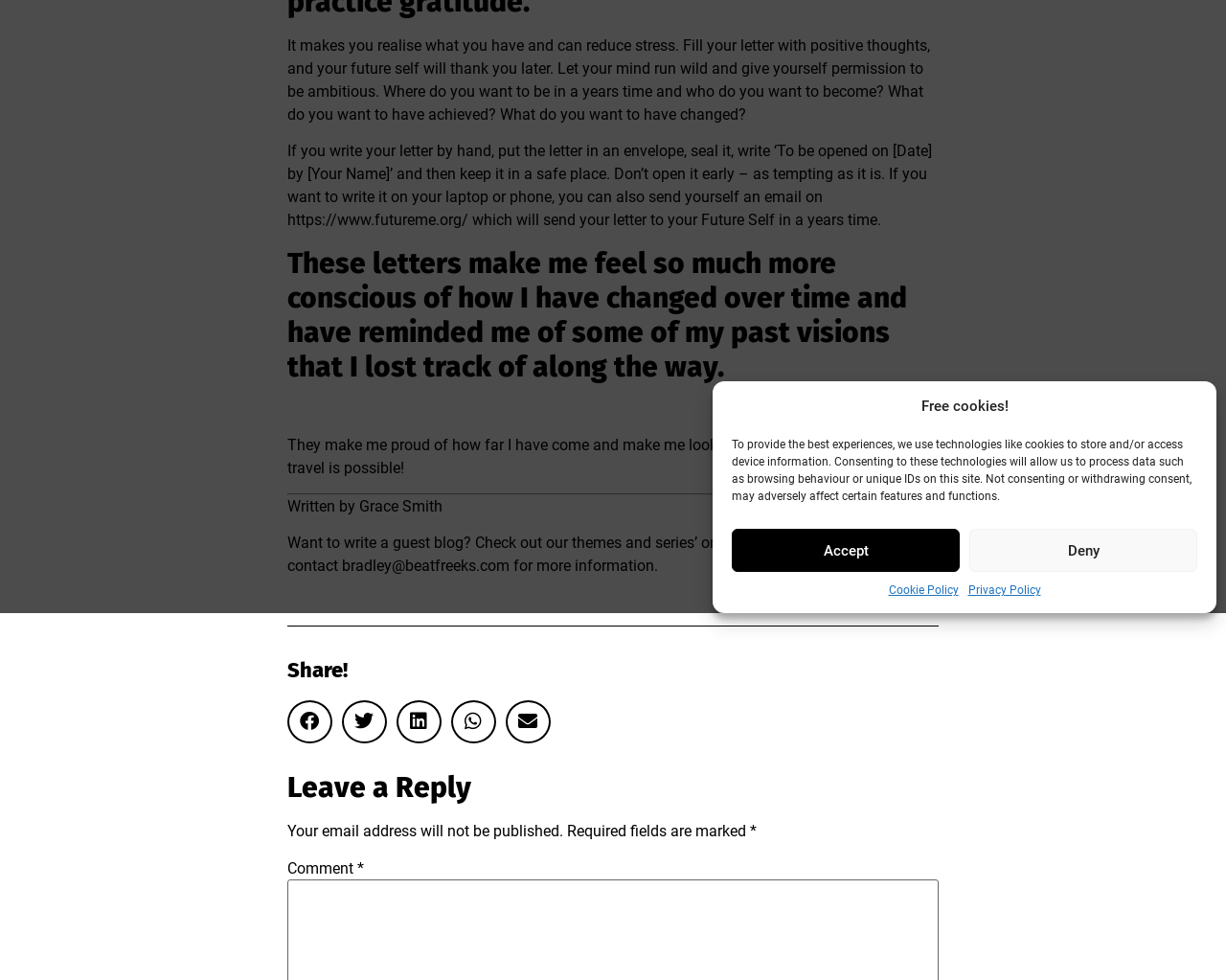From the given element description: "Deny", find the bounding box for the UI element. Provide the coordinates as four float numbers between 0 and 1, in the order [left, top, right, bottom].

[0.791, 0.54, 0.977, 0.584]